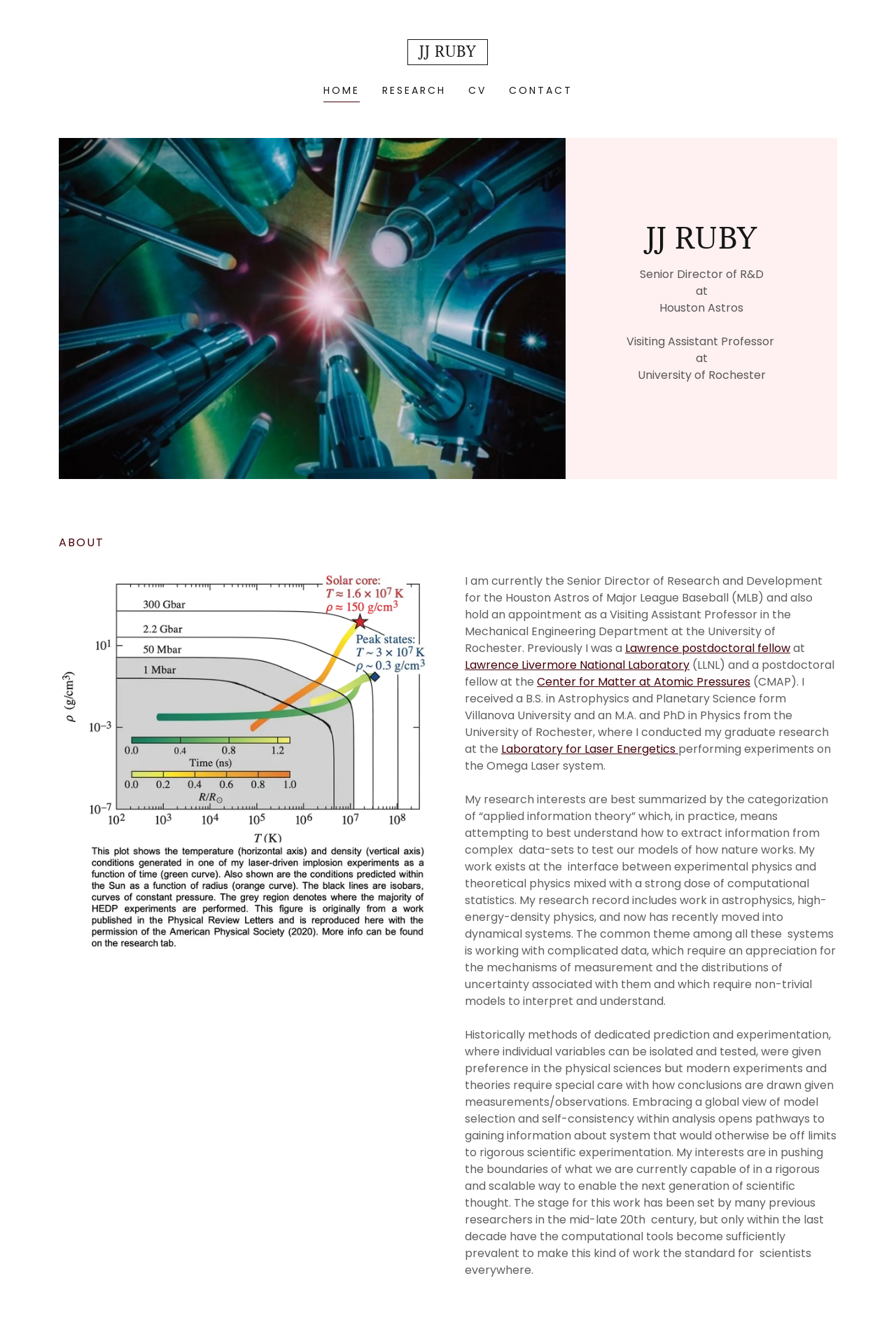What is the research interest of JJ RUBY?
Based on the visual details in the image, please answer the question thoroughly.

I found the answer by reading the static text element that describes JJ RUBY's research interests, which mentions 'applied information theory' as a way to extract information from complex data-sets.